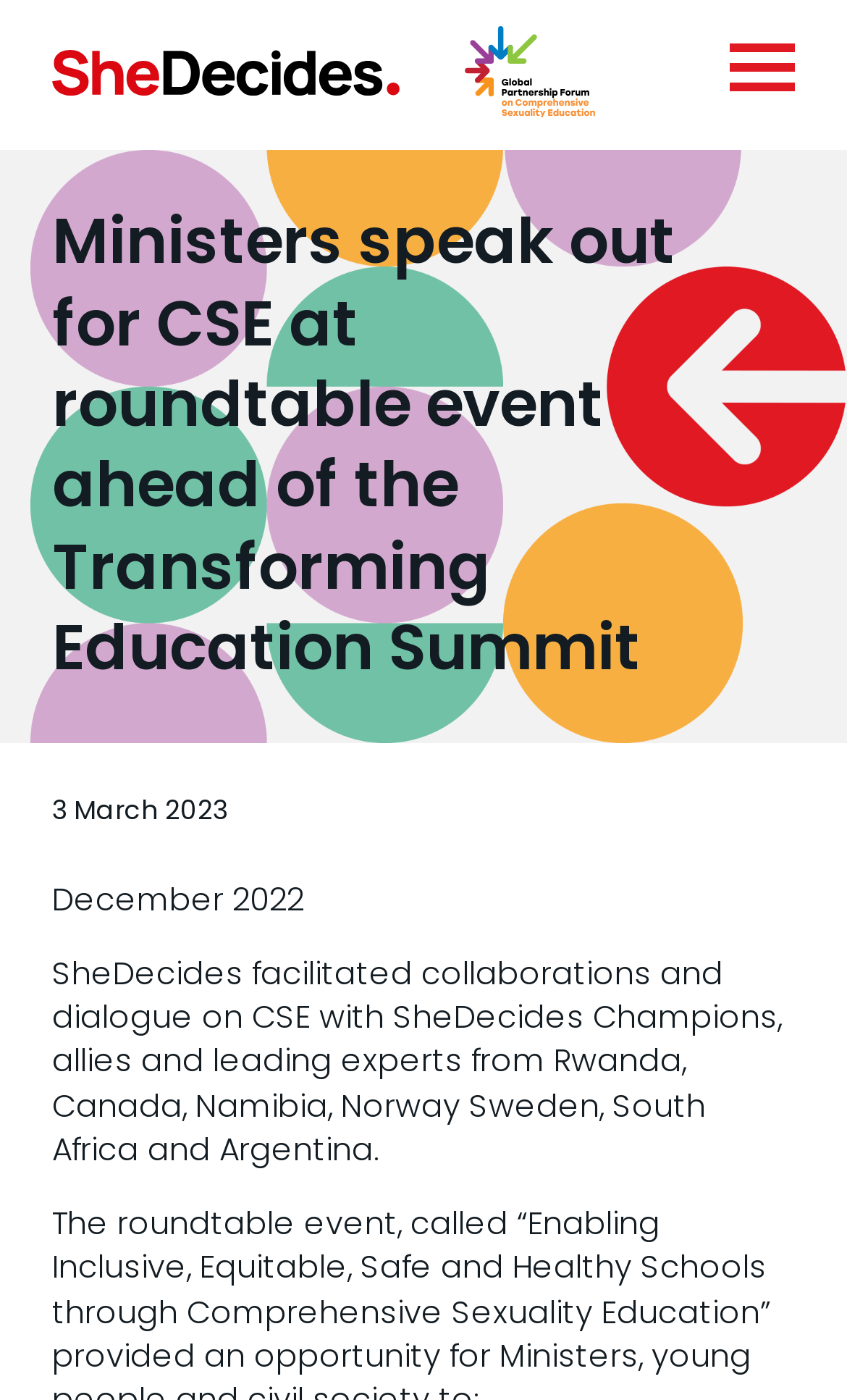What is the time period mentioned in the text?
Give a one-word or short phrase answer based on the image.

December 2022